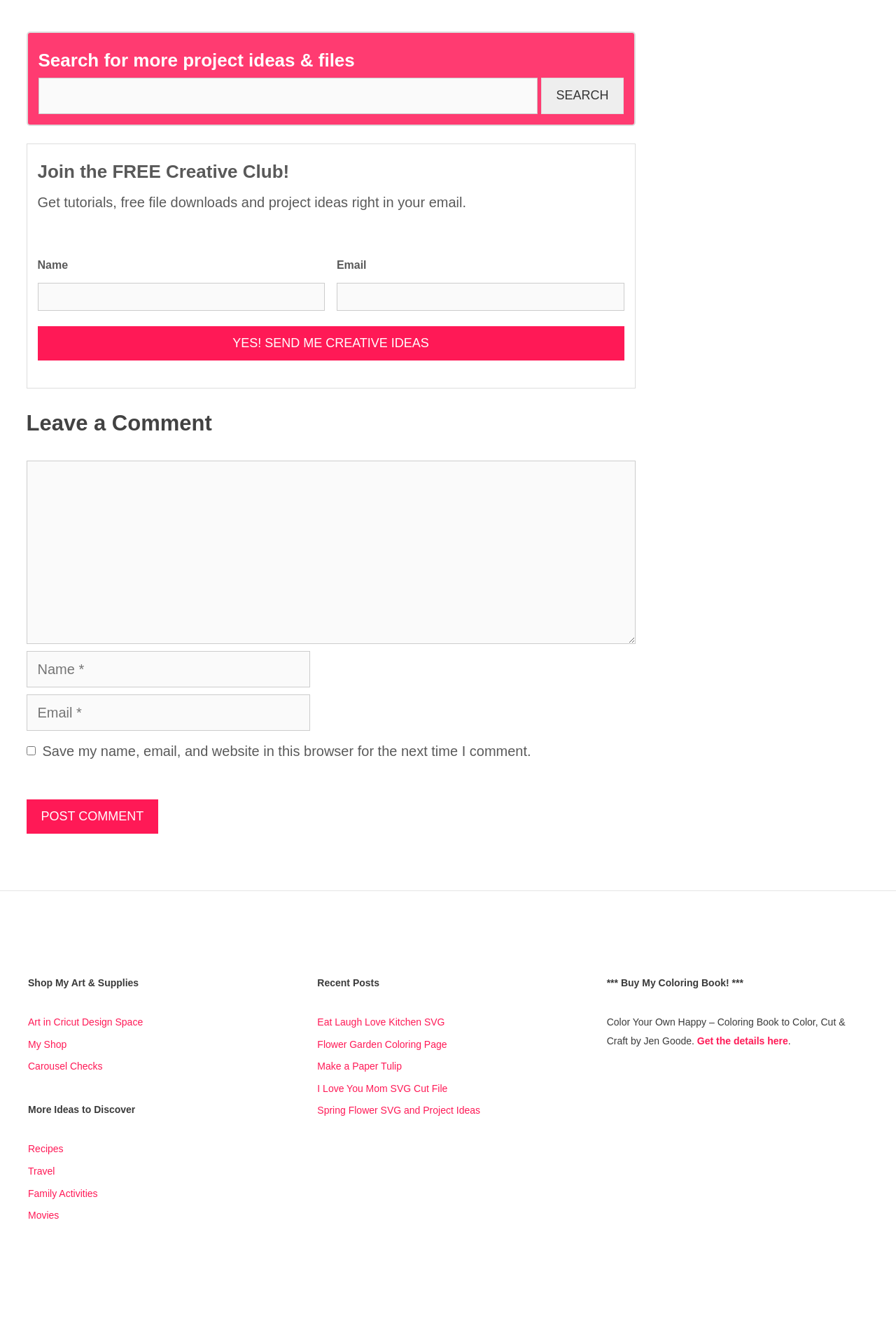Please find the bounding box coordinates of the element that you should click to achieve the following instruction: "Post a comment". The coordinates should be presented as four float numbers between 0 and 1: [left, top, right, bottom].

[0.029, 0.604, 0.177, 0.63]